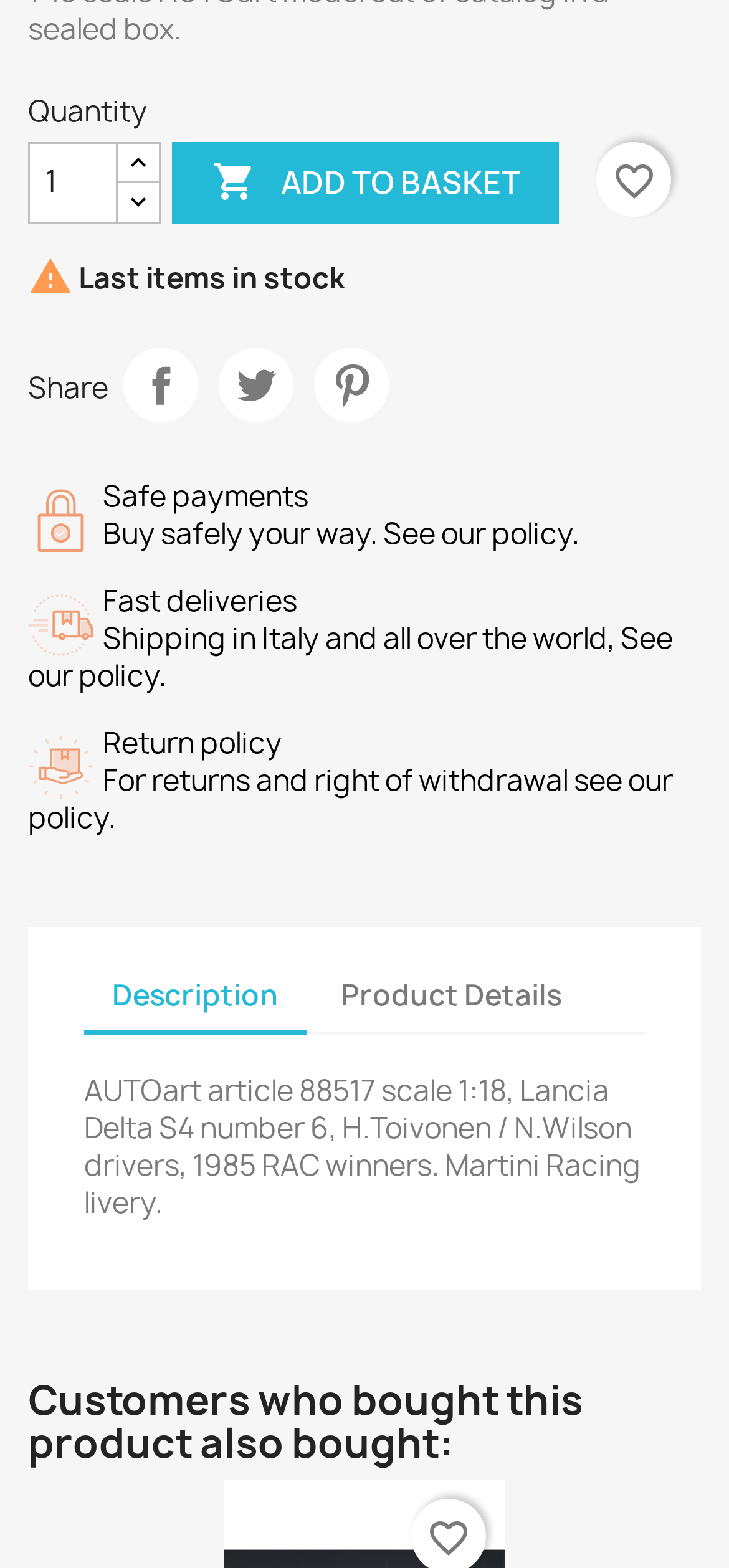Using the description "input value="1" aria-label="Quantity" name="qty" value="1"", locate and provide the bounding box of the UI element.

[0.038, 0.09, 0.162, 0.142]